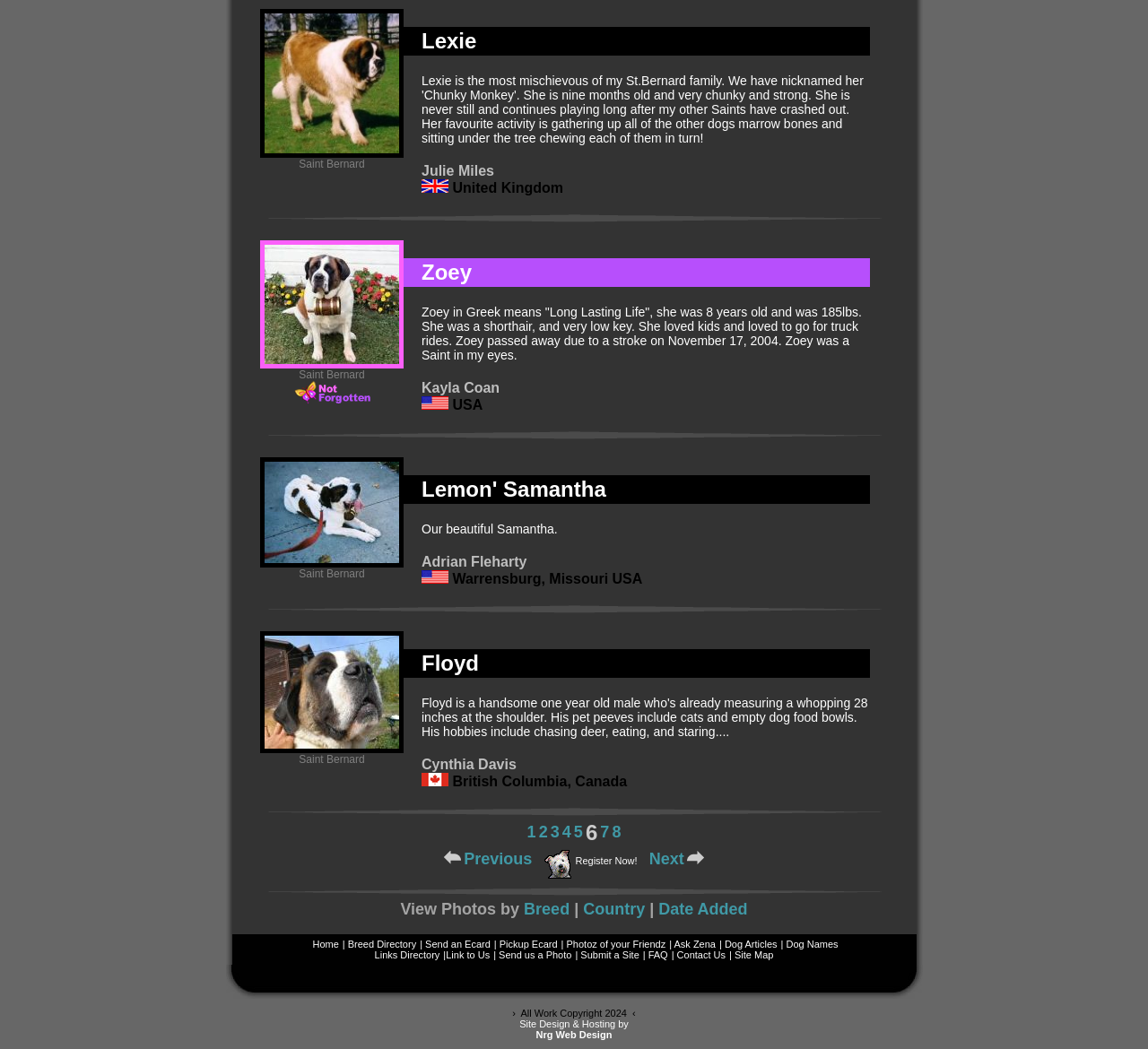Give a one-word or short phrase answer to this question: 
What is the country of origin of the dog owner Julie Miles?

United Kingdom